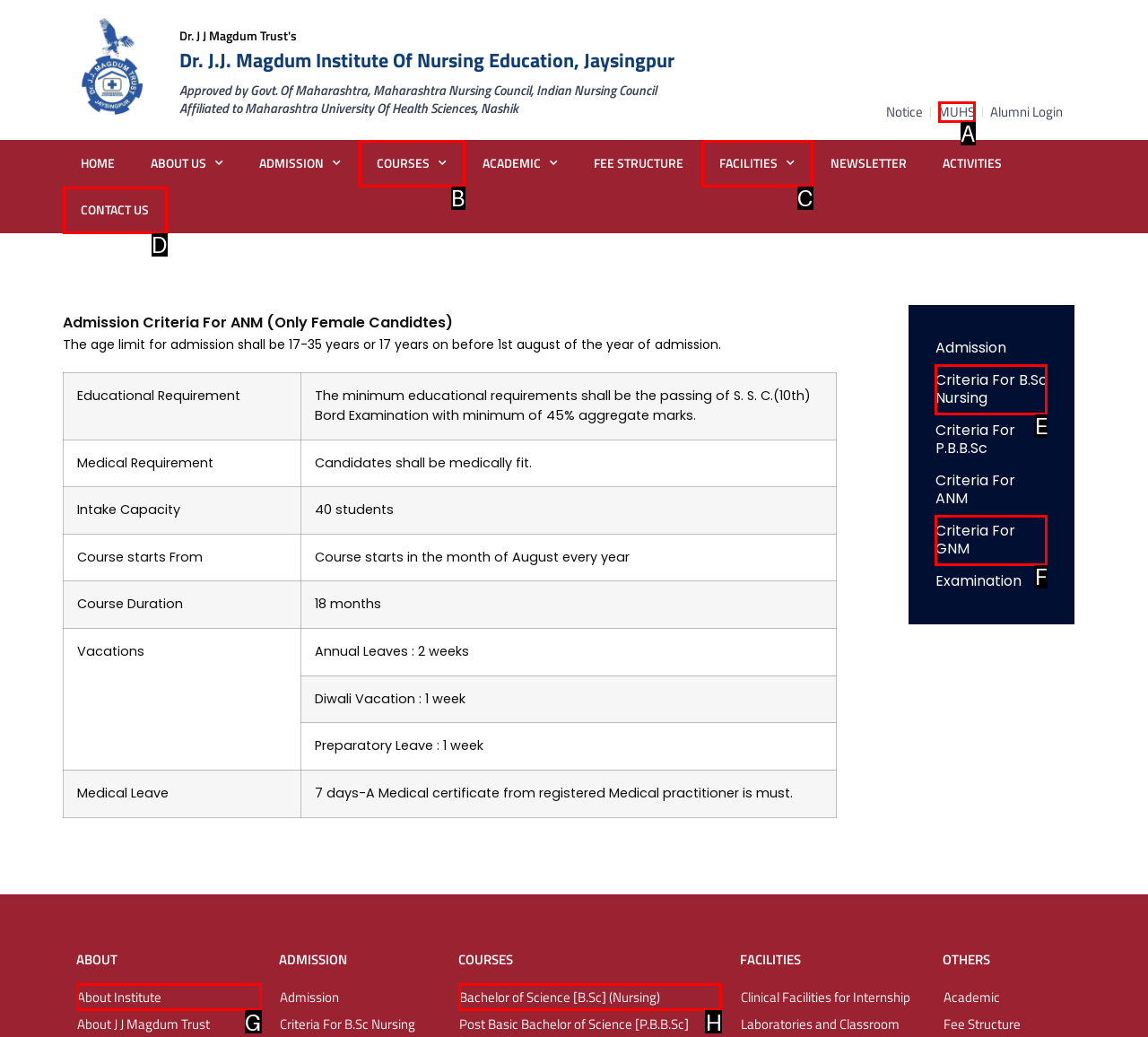Match the option to the description: Bachelor of Science [B.Sc] (Nursing)
State the letter of the correct option from the available choices.

H